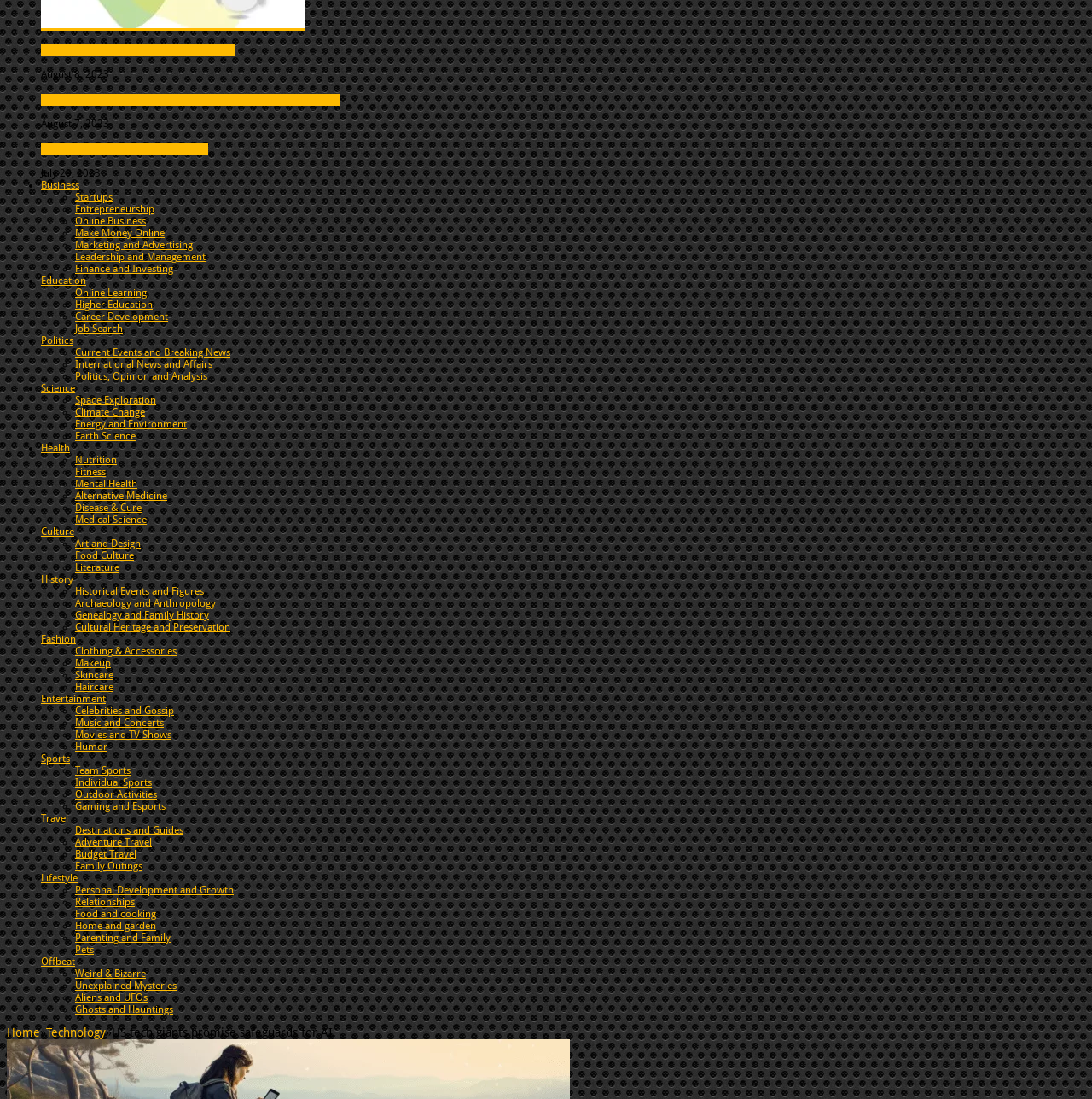Provide the bounding box coordinates of the HTML element described by the text: "International News and Affairs".

[0.069, 0.326, 0.195, 0.337]